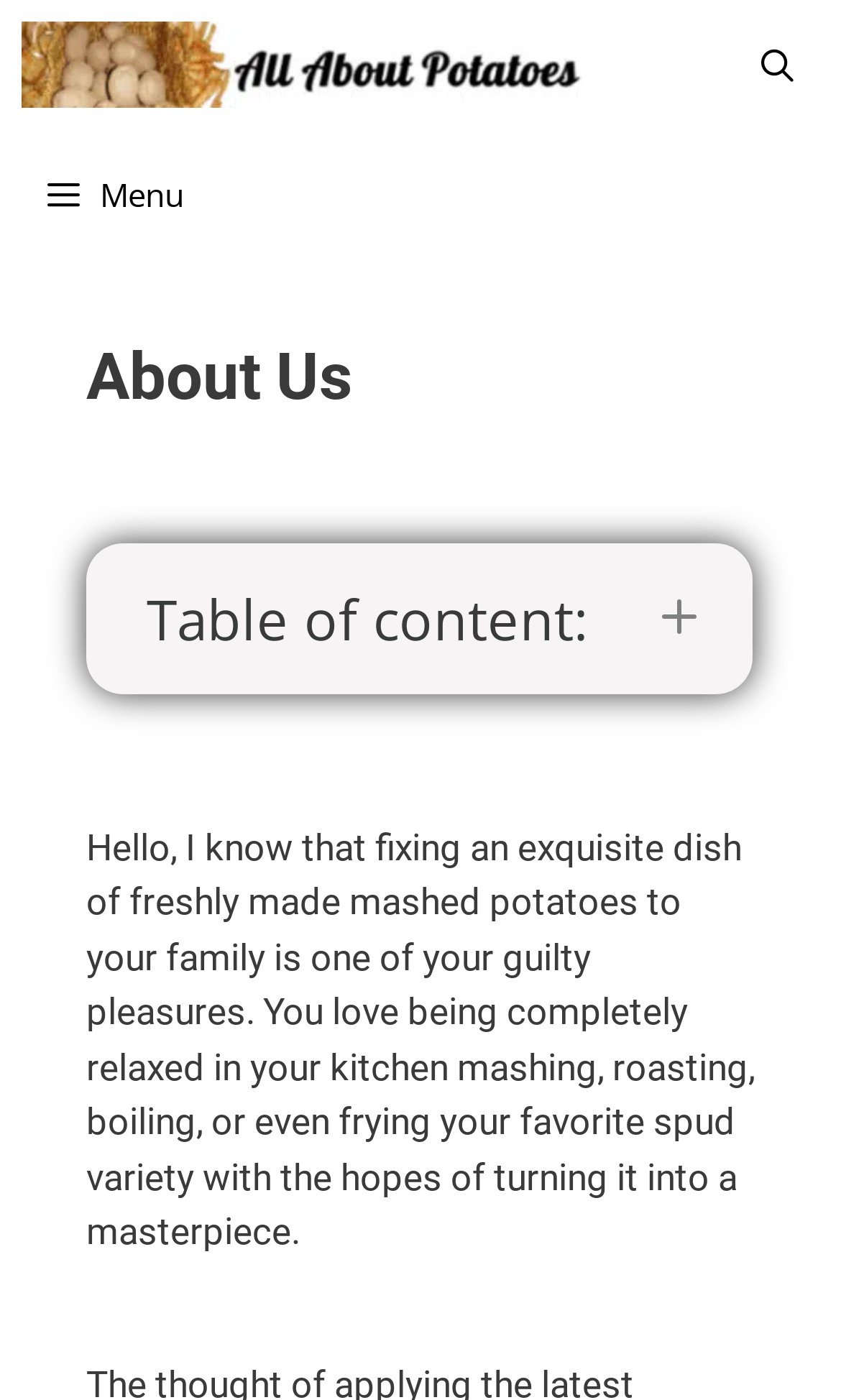What is the purpose of the button with a menu icon?
Based on the image content, provide your answer in one word or a short phrase.

To open mobile menu